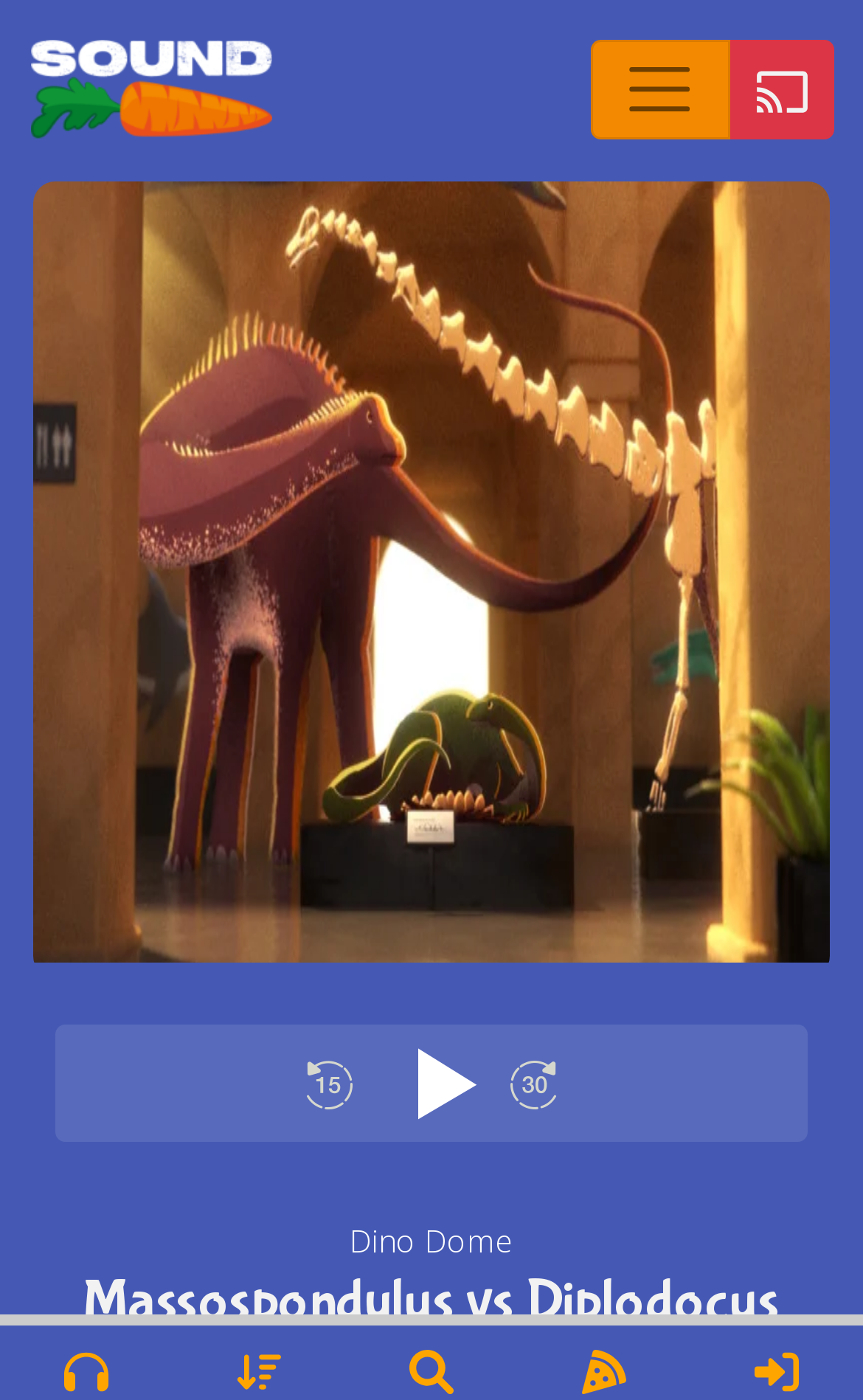Given the description of the UI element: "Shows", predict the bounding box coordinates in the form of [left, top, right, bottom], with each value being a float between 0 and 1.

[0.035, 0.028, 0.529, 0.1]